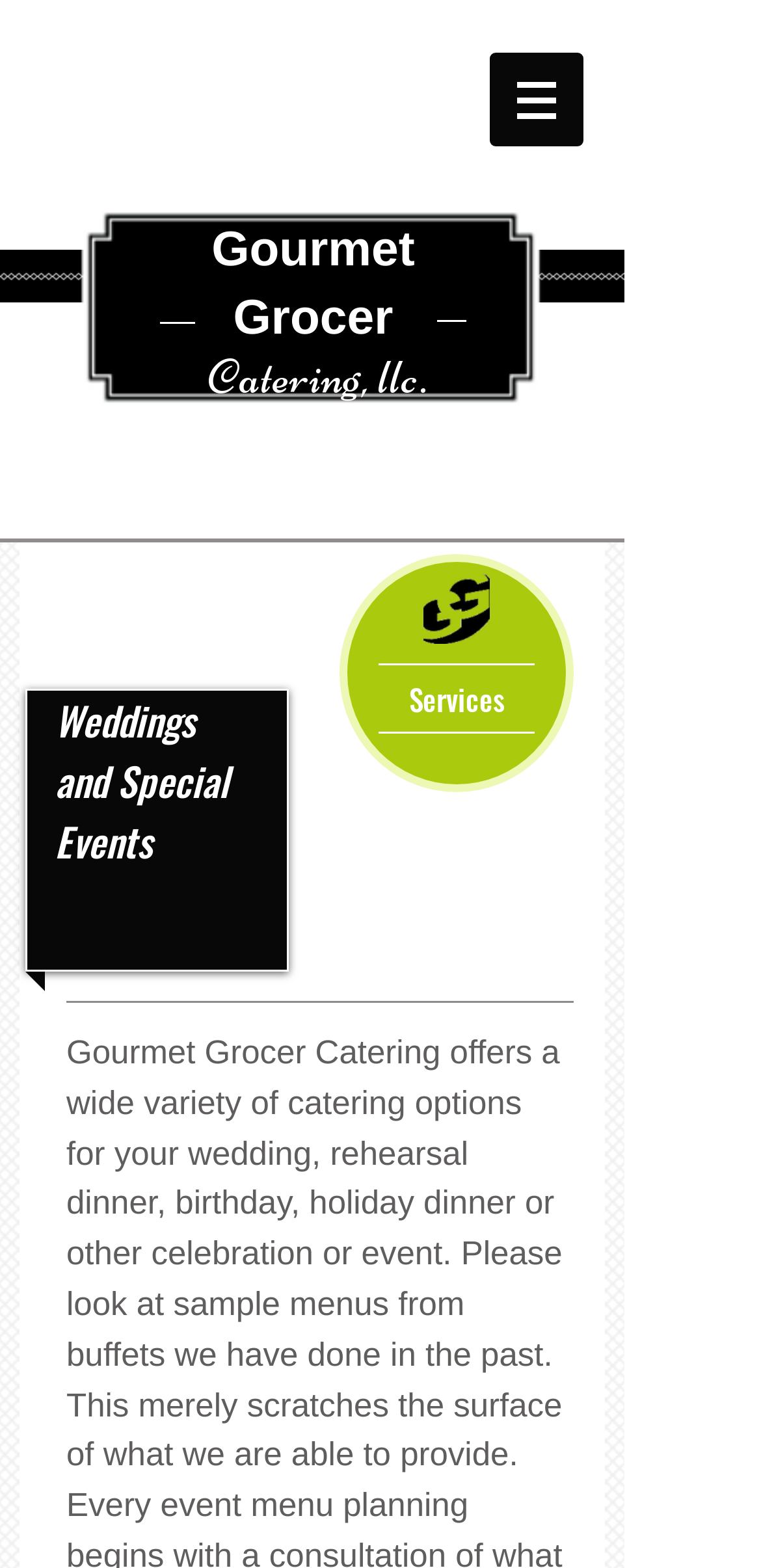Deliver a detailed narrative of the webpage's visual and textual elements.

The webpage is about Gourmet Grocer Catering, LLC, and its services. At the top right corner, there is a navigation menu labeled "Site" with a button that has a popup menu. The button is accompanied by a small image. 

Below the navigation menu, there are two headings, "Gourmet Grocer" and "Catering, llc.", which are positioned side by side and take up a significant portion of the top section of the page. 

Further down, there are three headings arranged vertically. The first one is "Weddings and Special Events", located at the top left section of the page. Below it, there is an image of the Gourmet Grocer logo. The third heading, "Services", is positioned at the bottom right of this section.